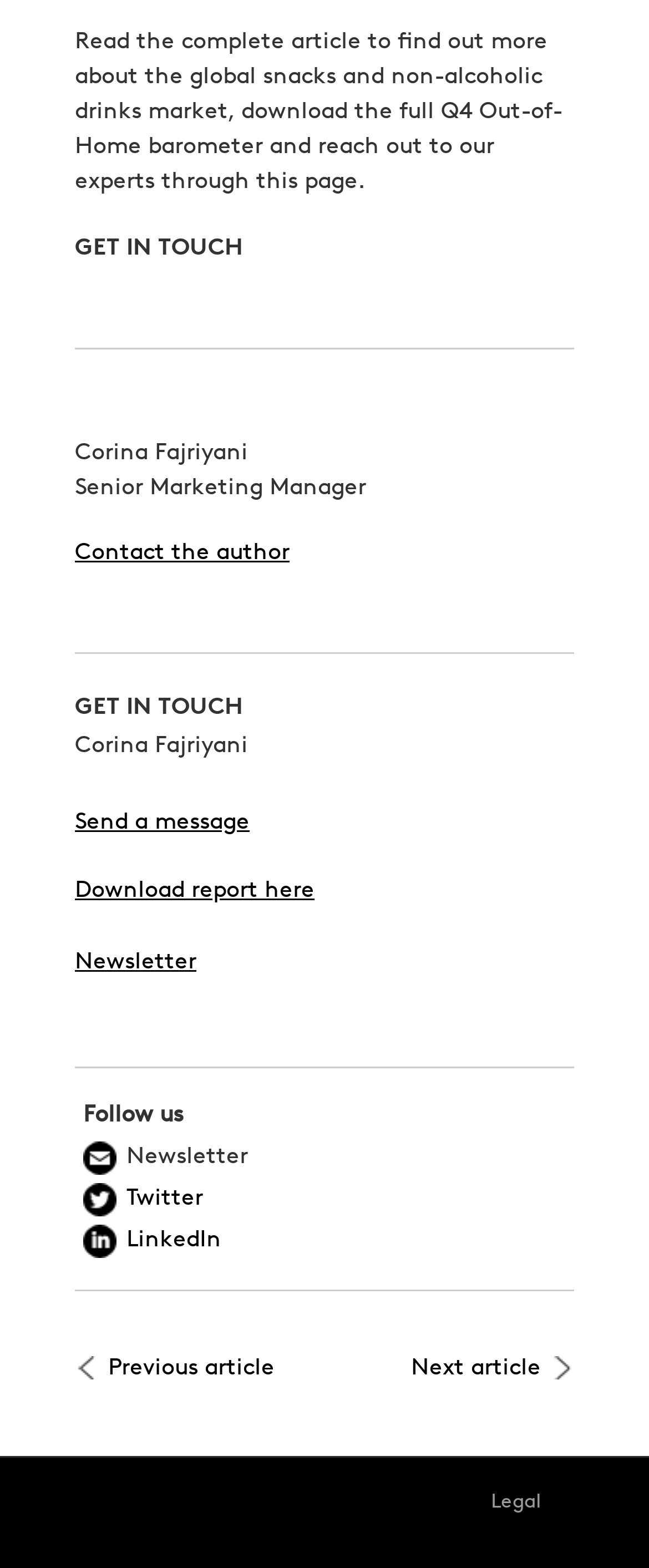Using the provided element description "Next article", determine the bounding box coordinates of the UI element.

[0.508, 0.865, 0.885, 0.88]